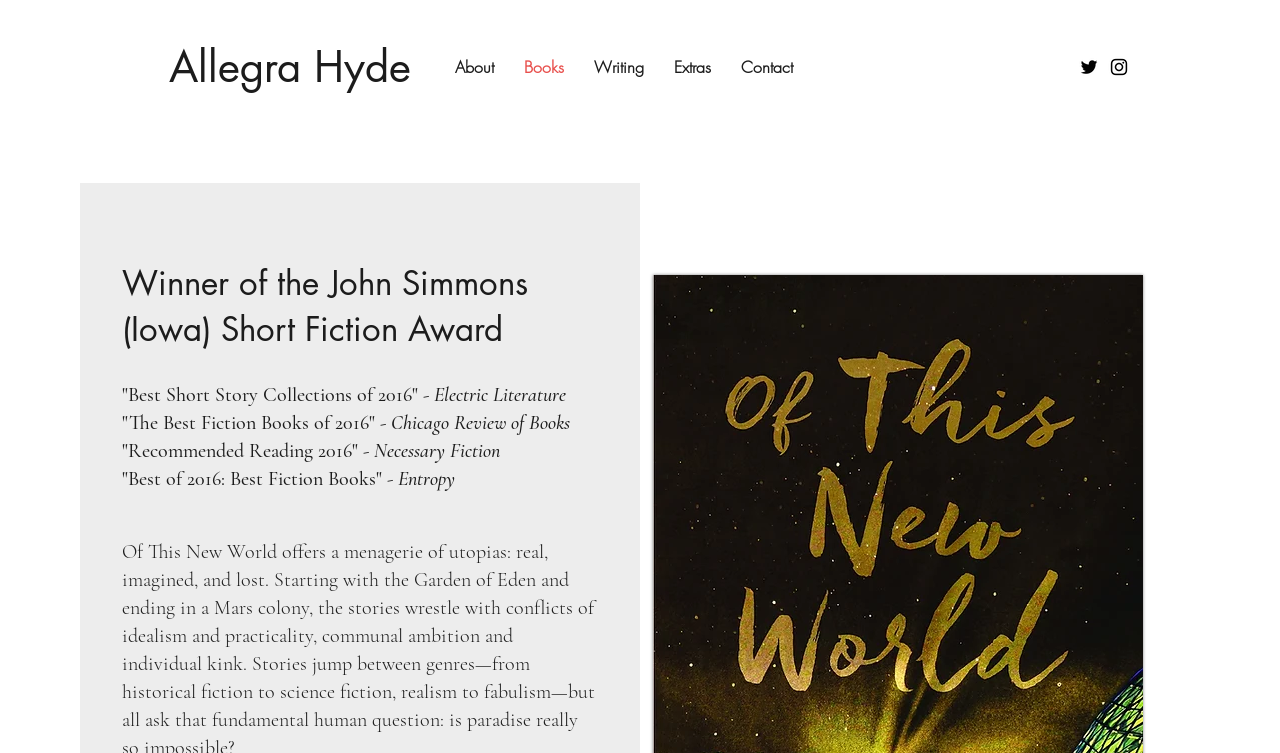Extract the bounding box coordinates for the HTML element that matches this description: "Allegra Hyde". The coordinates should be four float numbers between 0 and 1, i.e., [left, top, right, bottom].

[0.117, 0.05, 0.338, 0.127]